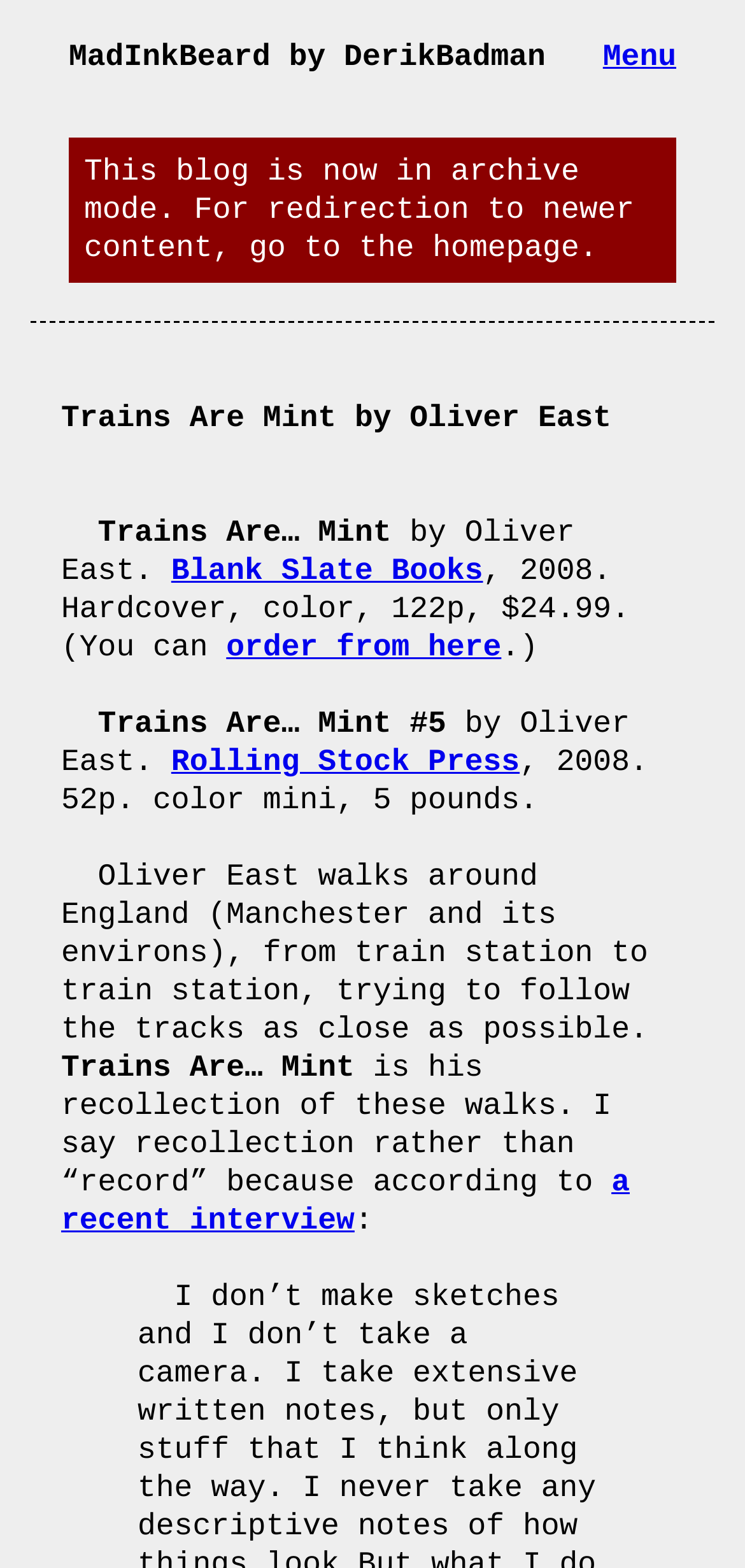Answer briefly with one word or phrase:
What is the price of the hardcover book?

$24.99